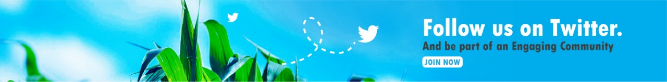Detail every aspect of the image in your caption.

The image features a vibrant promotional banner encouraging viewers to engage with the brand on Twitter. It includes a catchy call-to-action text stating "Follow us on Twitter" prominently displayed against a bright blue background. The message emphasizes becoming part of an "Engaging Community," suggesting an interactive experience. Adjacent to the text are playful Twitter icons, showcasing the brand's social media presence, with hints of nature reflected in the green grass at the bottom, enhancing the organic feel of the promotion. A "JOIN NOW" button invites immediate participation, making the banner visually appealing and action-oriented.